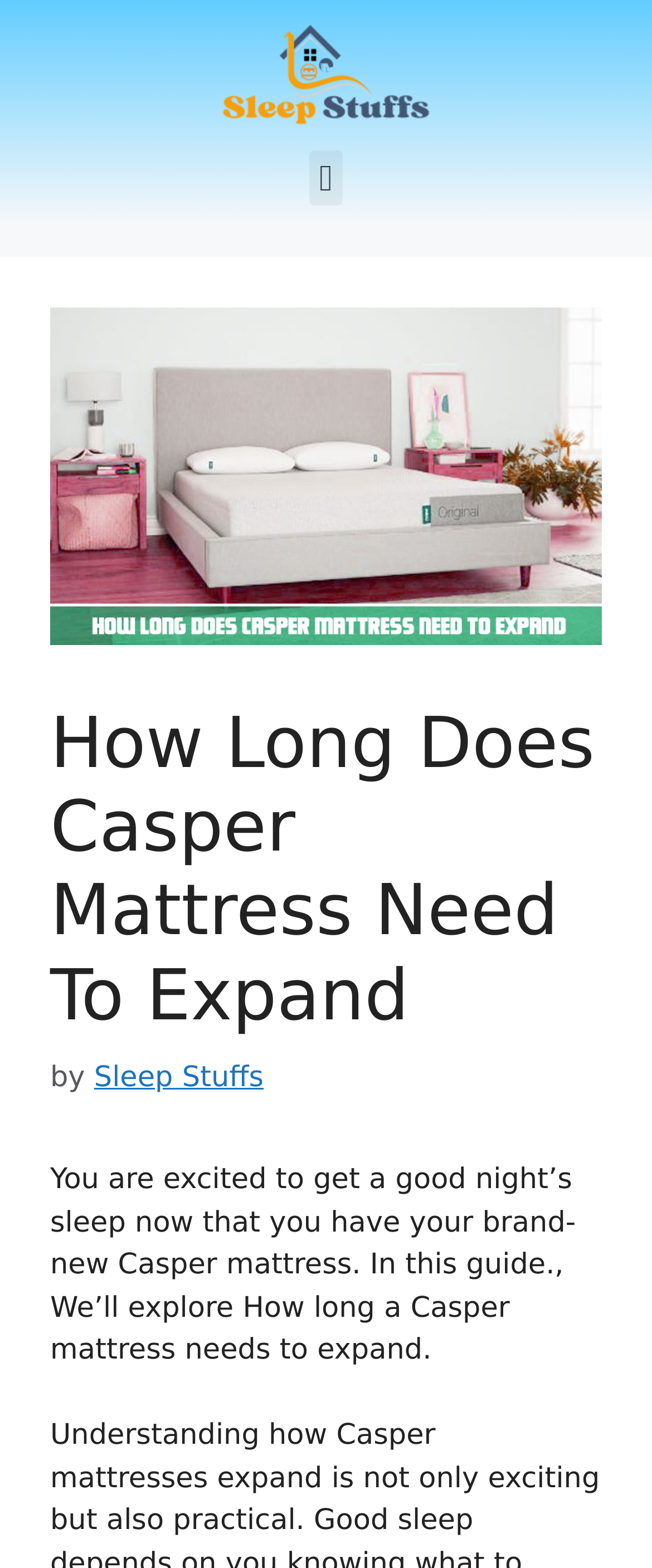What is the tone of the webpage content?
Please give a detailed and thorough answer to the question, covering all relevant points.

The tone of the webpage content appears to be informative, as the text provides guidance and information about Casper mattress expansion. The language used is neutral and objective, suggesting that the purpose of the webpage is to educate or inform readers rather than to persuade or entertain them.